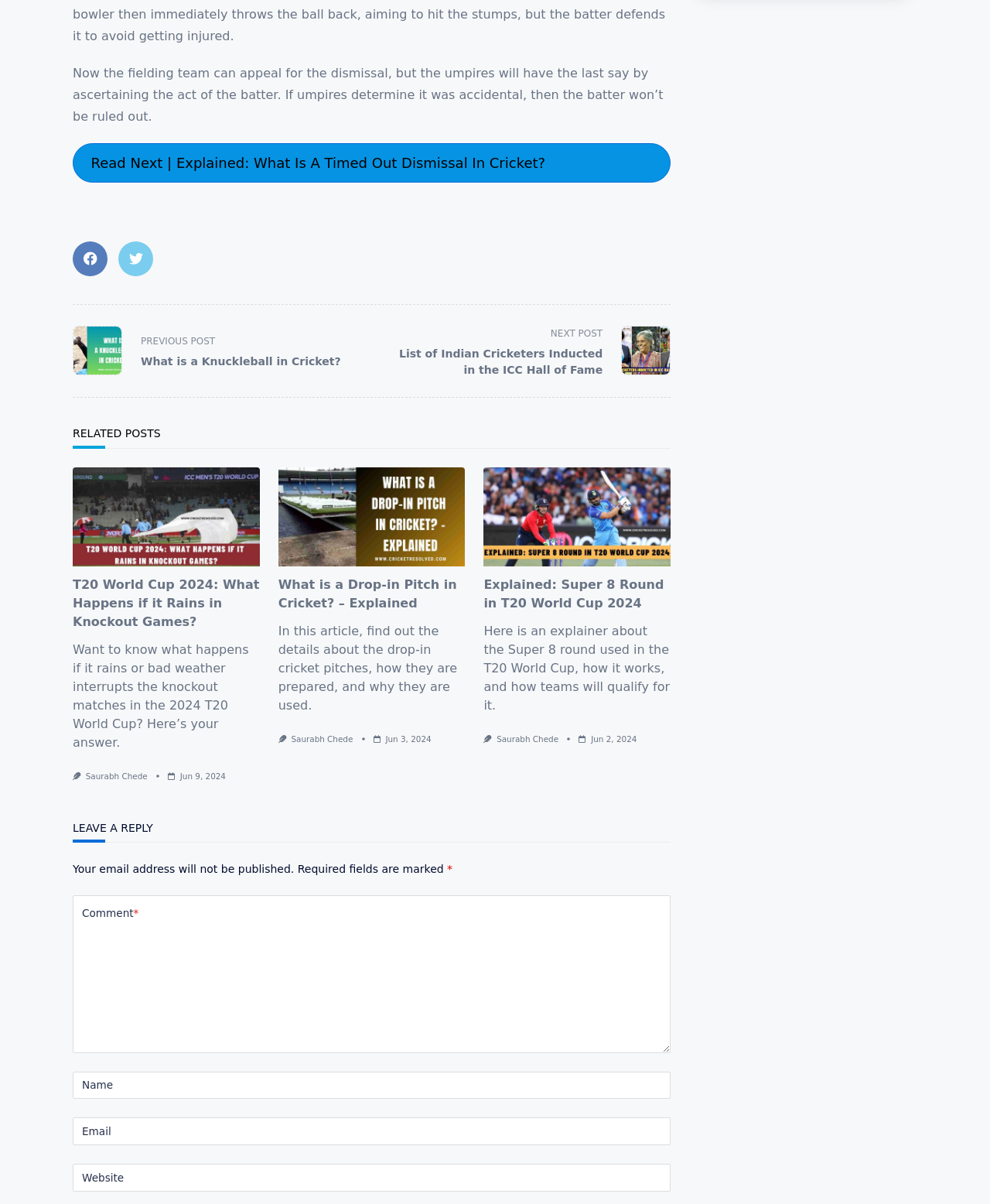Identify the bounding box coordinates for the UI element described as follows: Jun 9, 2024Jun 9, 2024. Use the format (top-left x, top-left y, bottom-right x, bottom-right y) and ensure all values are floating point numbers between 0 and 1.

[0.182, 0.641, 0.228, 0.648]